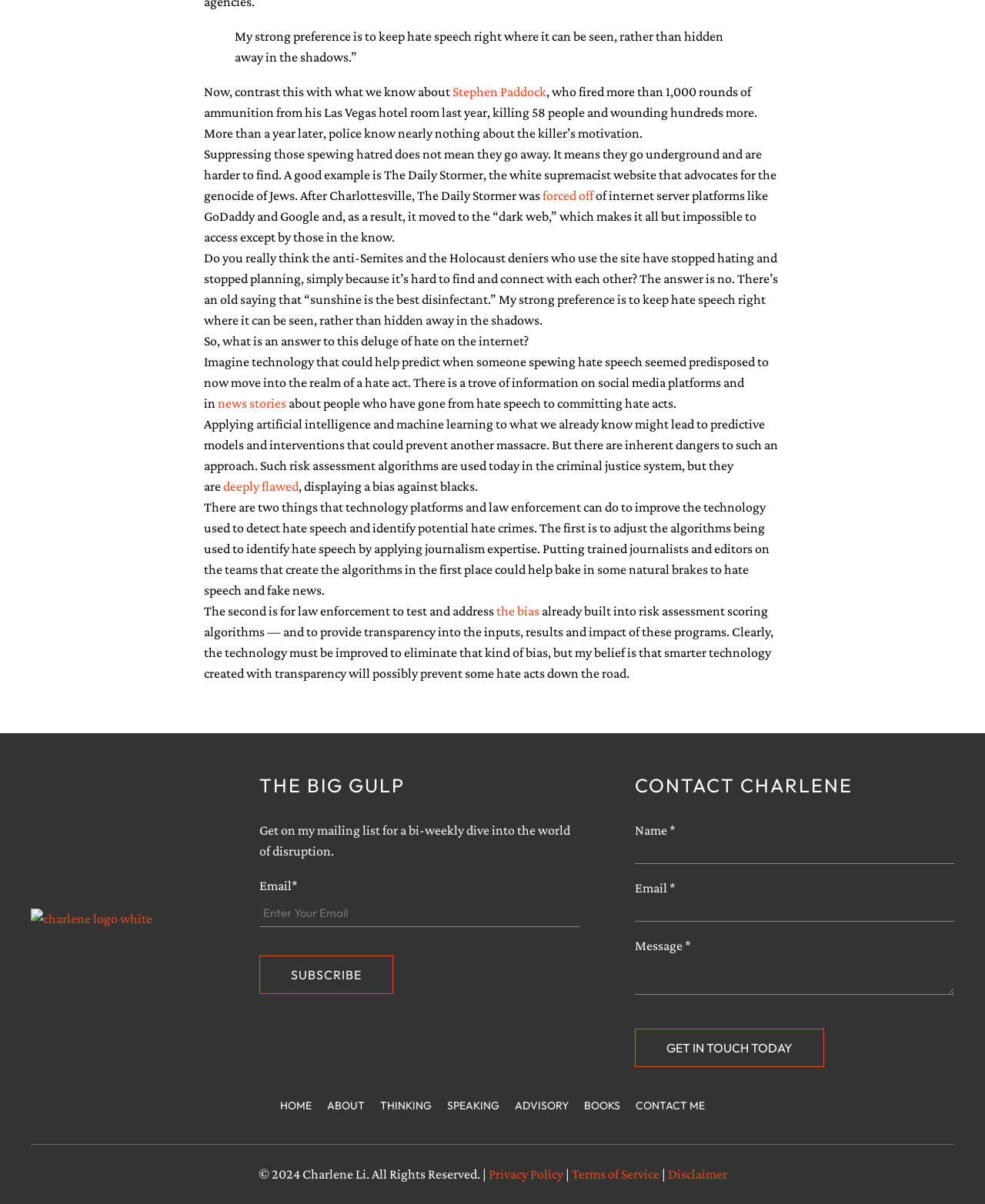What is the name of the newsletter or mailing list?
Can you offer a detailed and complete answer to this question?

The name of the newsletter or mailing list is 'THE BIG GULP', as indicated by the text 'THE BIG GULP' above the 'Subscribe' button.